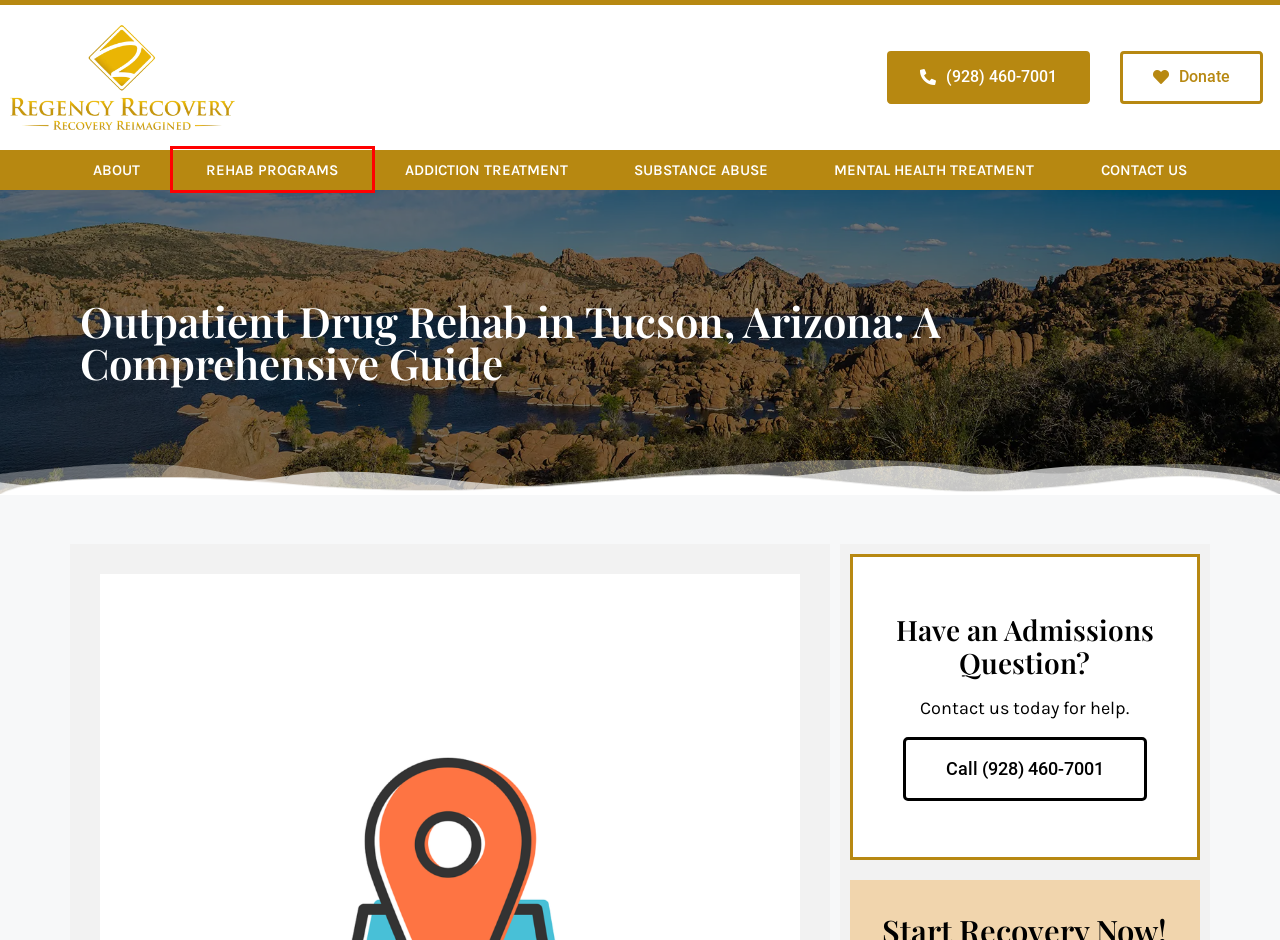Assess the screenshot of a webpage with a red bounding box and determine which webpage description most accurately matches the new page after clicking the element within the red box. Here are the options:
A. Addiction Treatment Programs | Regency Recovery
B. Mental Health Treatment Centers | Mental Health Rehab | Regency Recovery
C. Contact Us | Drug Addiction Treatment Centre USA | Regency Recovery
D. Donate | Regency Recovery
E. Home City of Tucson
F. Cognitive Behavioral Therapy | CBT Therapy Near Me-Regnecy Recovery
G. Rehab Programs | Arizona Rehabilitation Programs | Regency Recovery
H. Substance Abuse Addiction | Alcohol & Drug Treatment |Regency Recovery

G